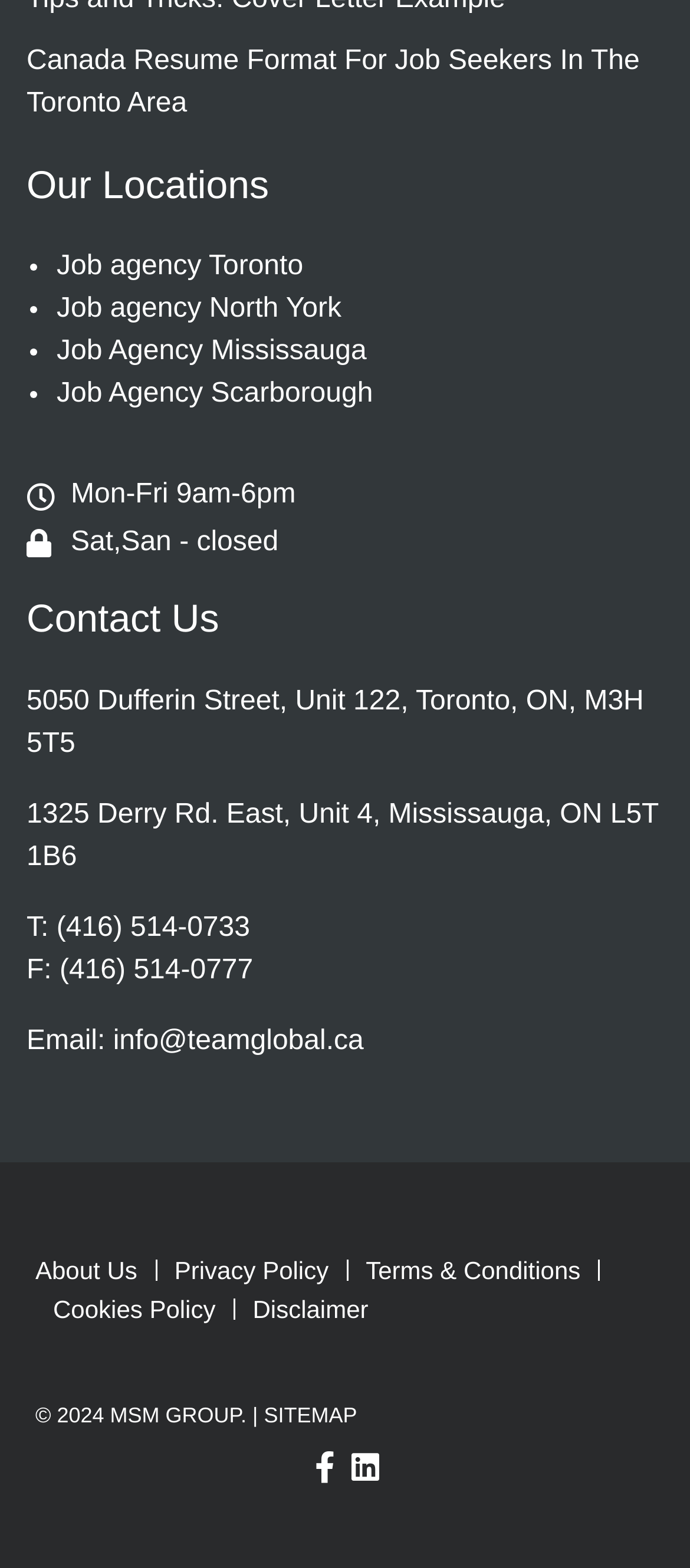What is the email address?
Use the image to answer the question with a single word or phrase.

info@teamglobal.ca